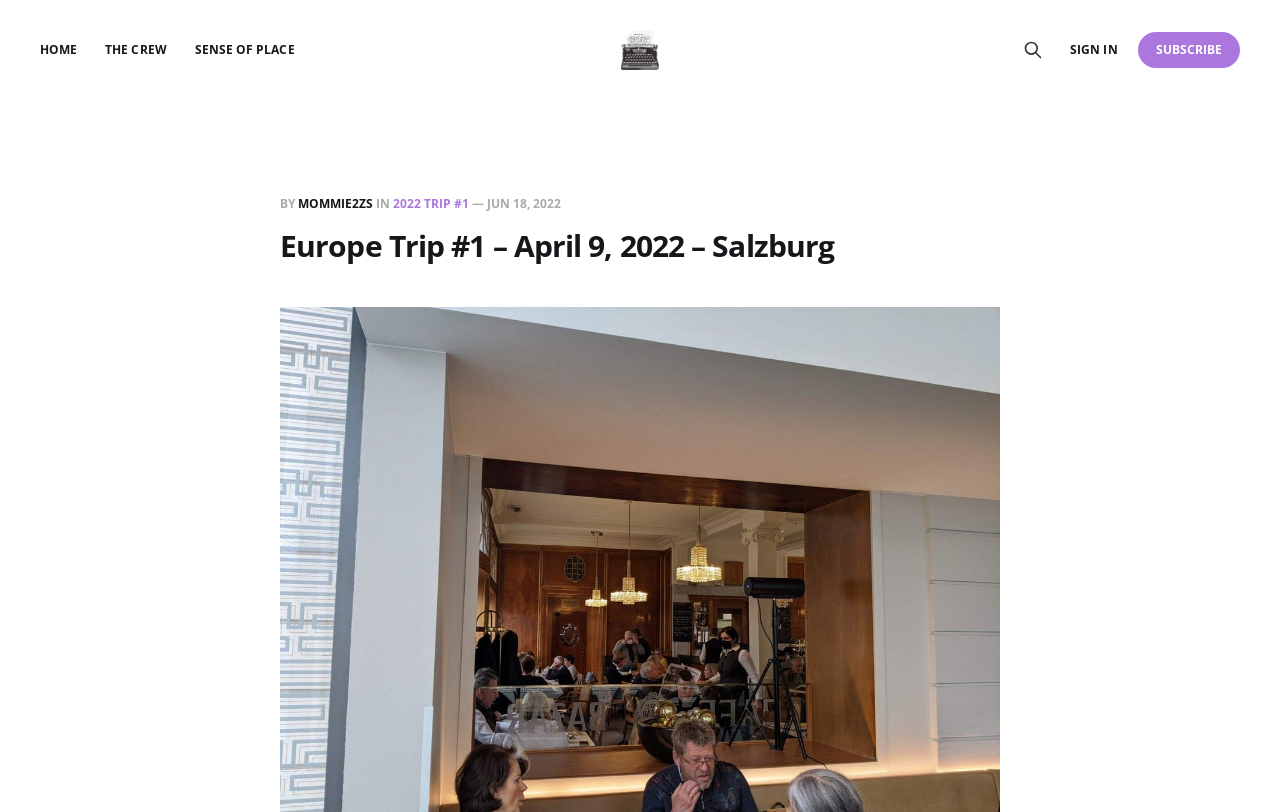Pinpoint the bounding box coordinates of the element to be clicked to execute the instruction: "view trip details".

[0.219, 0.277, 0.781, 0.329]